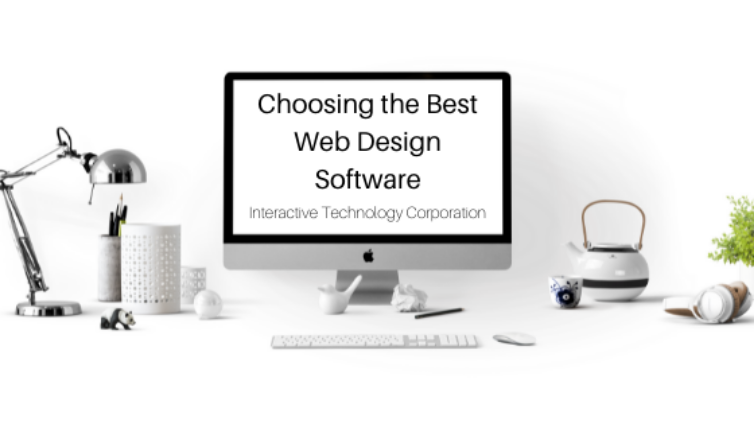Using the details from the image, please elaborate on the following question: What is the purpose of the containers on the desk?

The containers on the desk are used for organizing stationery, implying that the workspace values organization and tidiness, which is important for creative and professional tasks like web design.